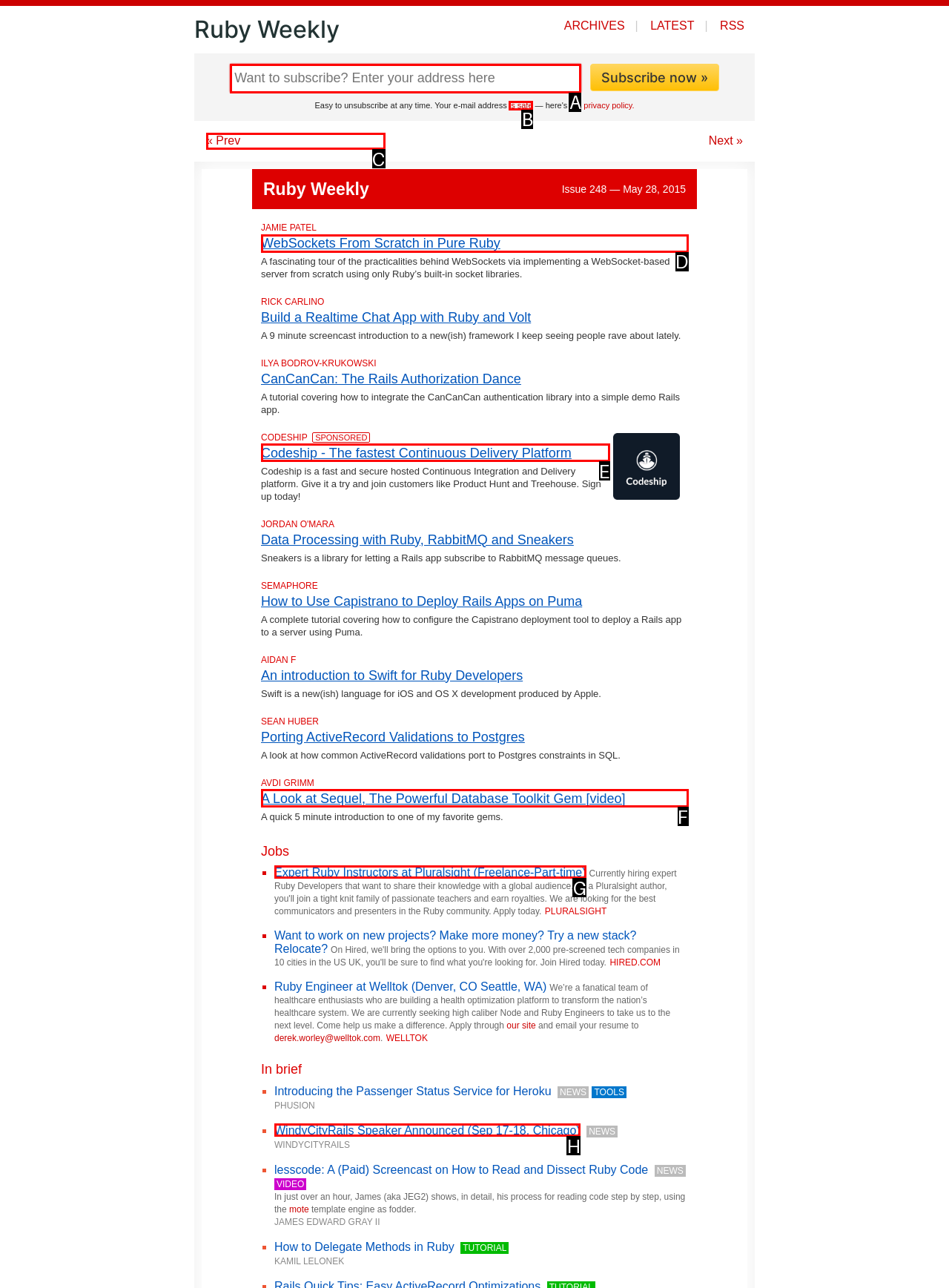Show which HTML element I need to click to perform this task: Read WebSockets From Scratch in Pure Ruby Answer with the letter of the correct choice.

D